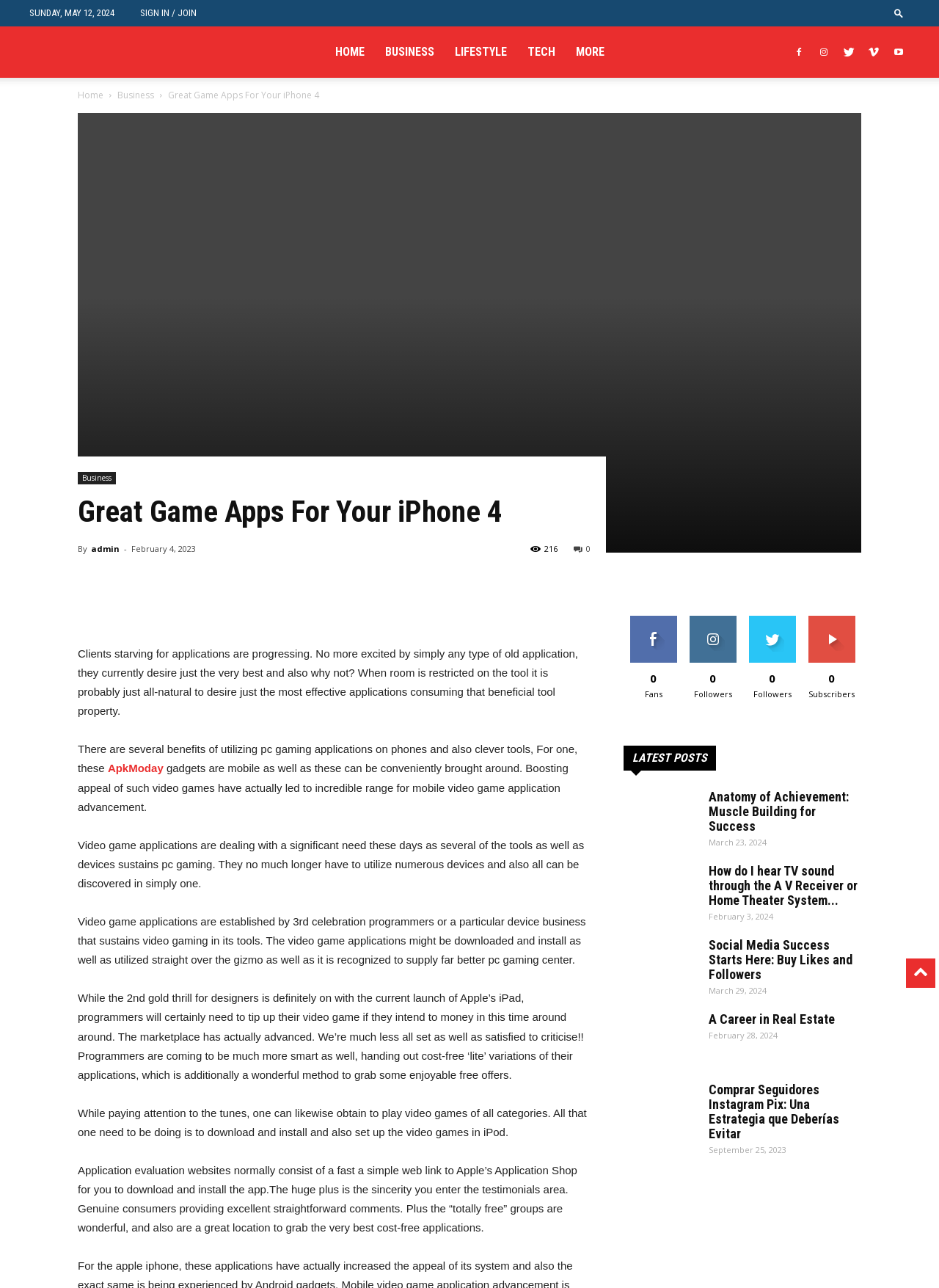Using the provided description Home, find the bounding box coordinates for the UI element. Provide the coordinates in (top-left x, top-left y, bottom-right x, bottom-right y) format, ensuring all values are between 0 and 1.

[0.083, 0.069, 0.11, 0.079]